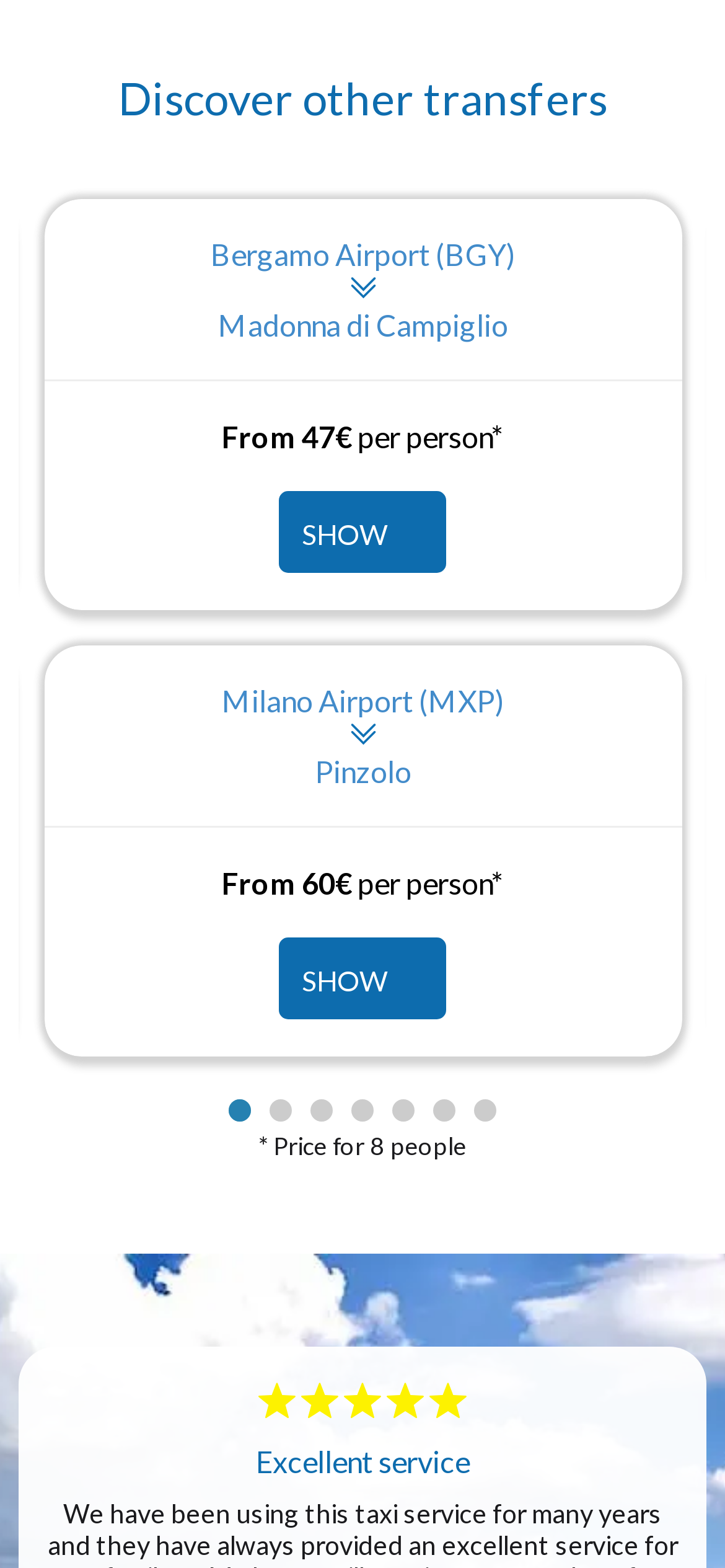Determine the bounding box coordinates of the clickable element to complete this instruction: "Click the '1' button to navigate to the first page". Provide the coordinates in the format of four float numbers between 0 and 1, [left, top, right, bottom].

[0.315, 0.701, 0.346, 0.715]